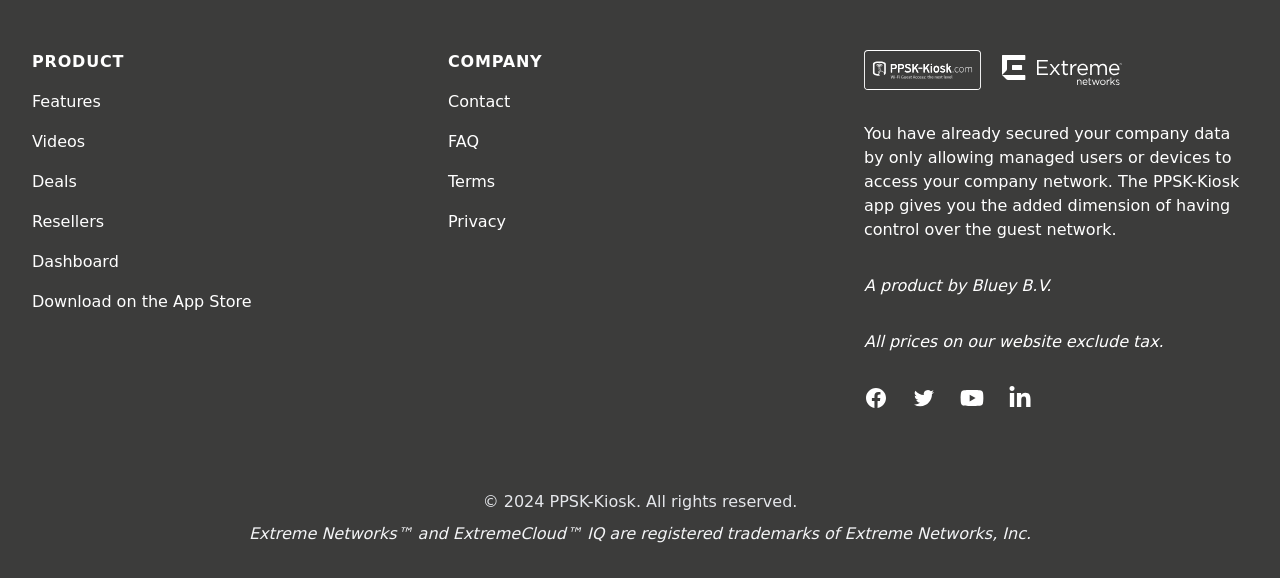Identify the bounding box coordinates of the region that should be clicked to execute the following instruction: "Visit Facebook".

[0.675, 0.668, 0.694, 0.709]